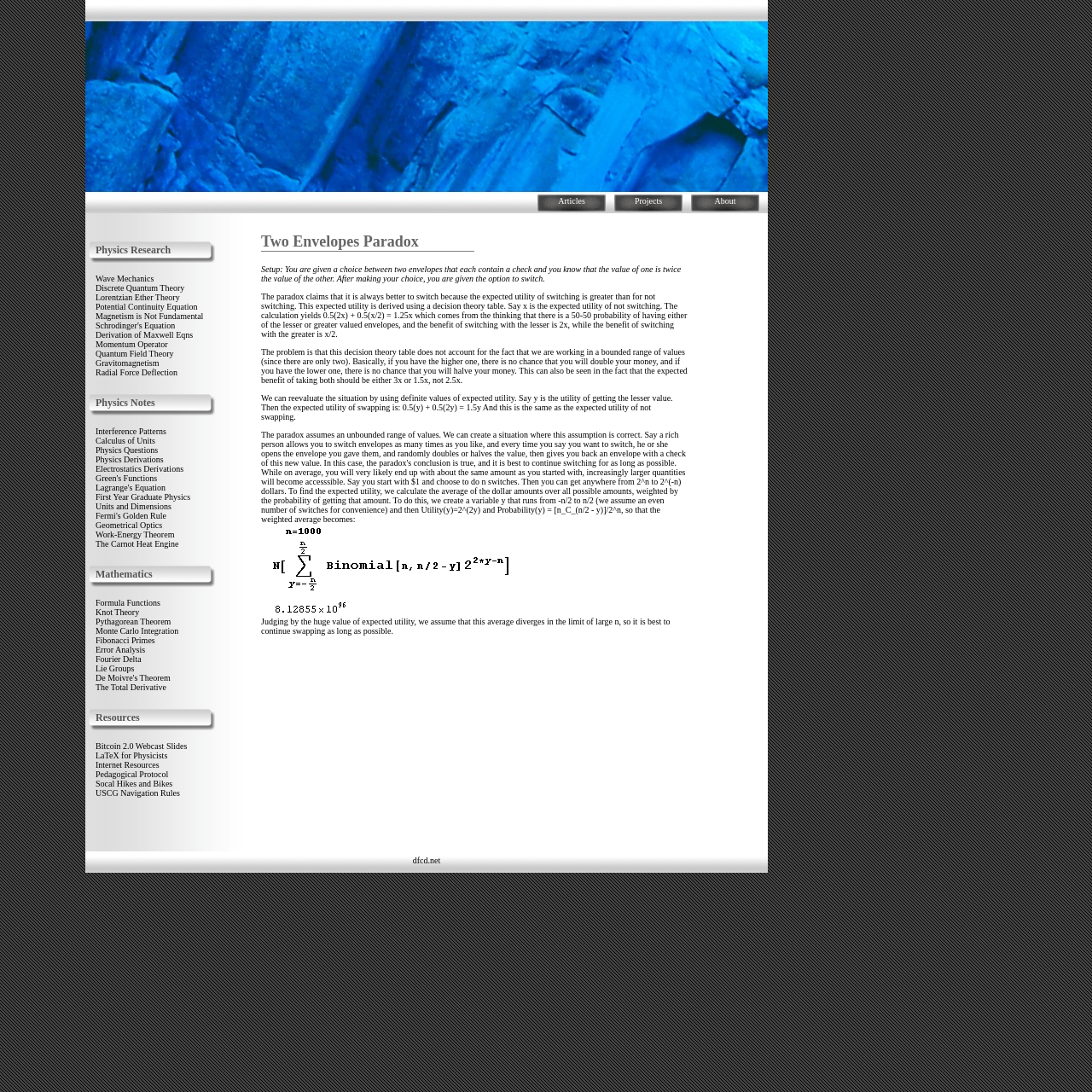Provide a one-word or brief phrase answer to the question:
What is the topic of the webpage?

Physics and Mathematics